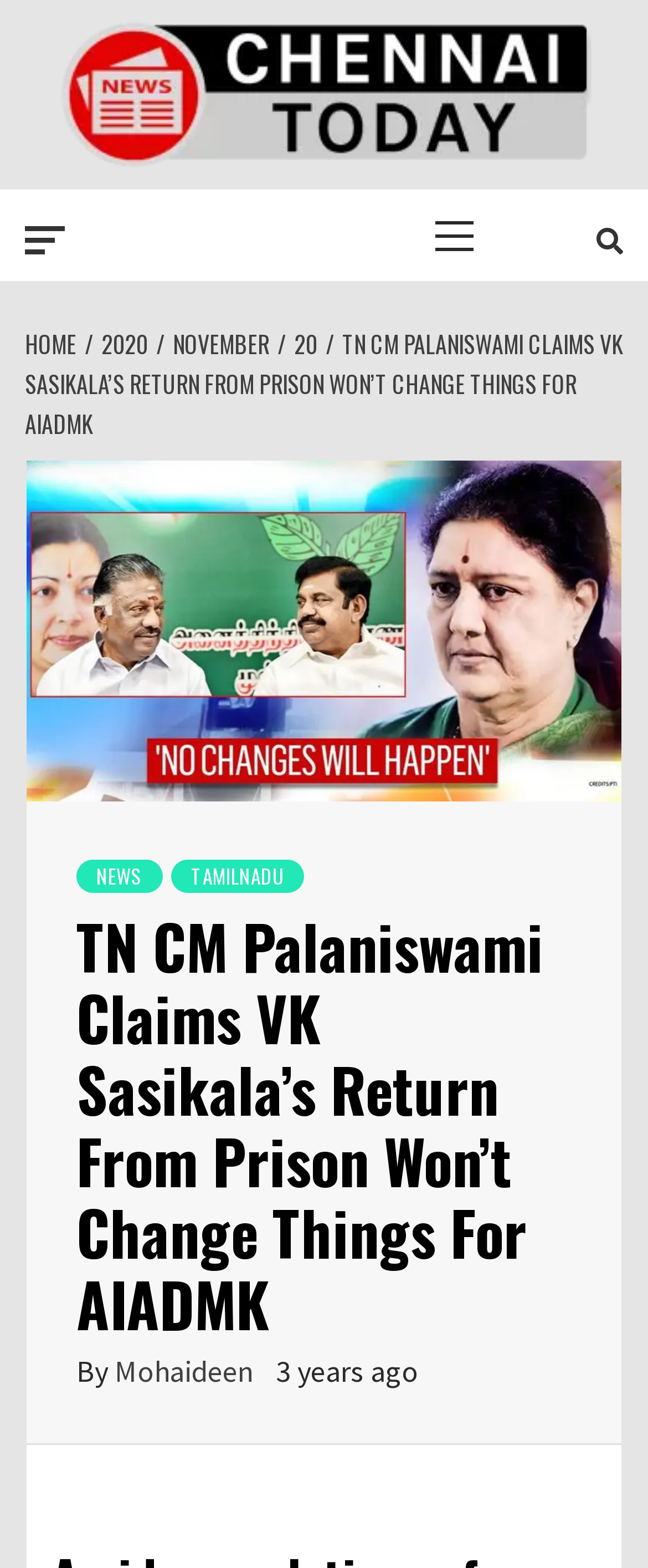Can you find the bounding box coordinates for the element that needs to be clicked to execute this instruction: "read article by Mohaideen"? The coordinates should be given as four float numbers between 0 and 1, i.e., [left, top, right, bottom].

[0.177, 0.862, 0.4, 0.886]